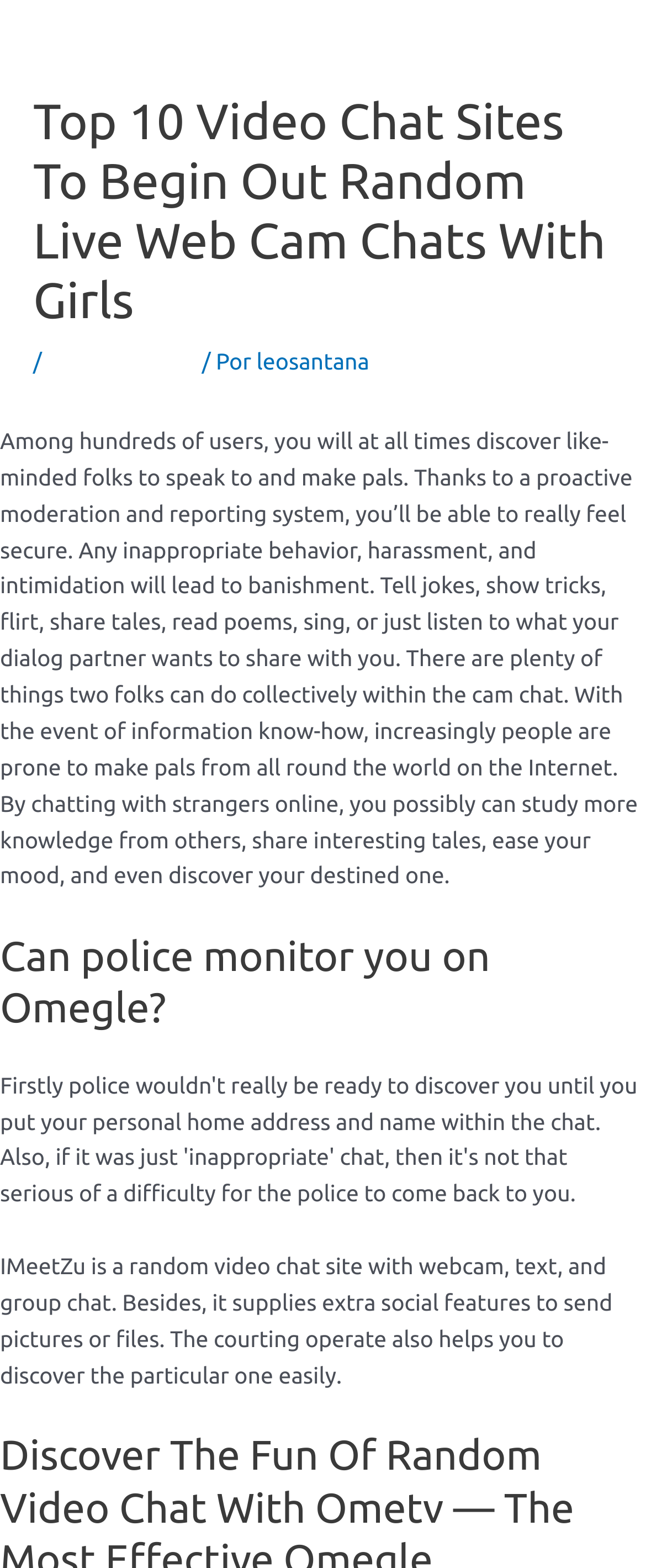What is the moderation policy of the website?
Examine the image and provide an in-depth answer to the question.

According to the webpage, the website has a proactive moderation and reporting system in place to ensure user safety, which means that any inappropriate behavior, harassment, or intimidation will lead to banishment.